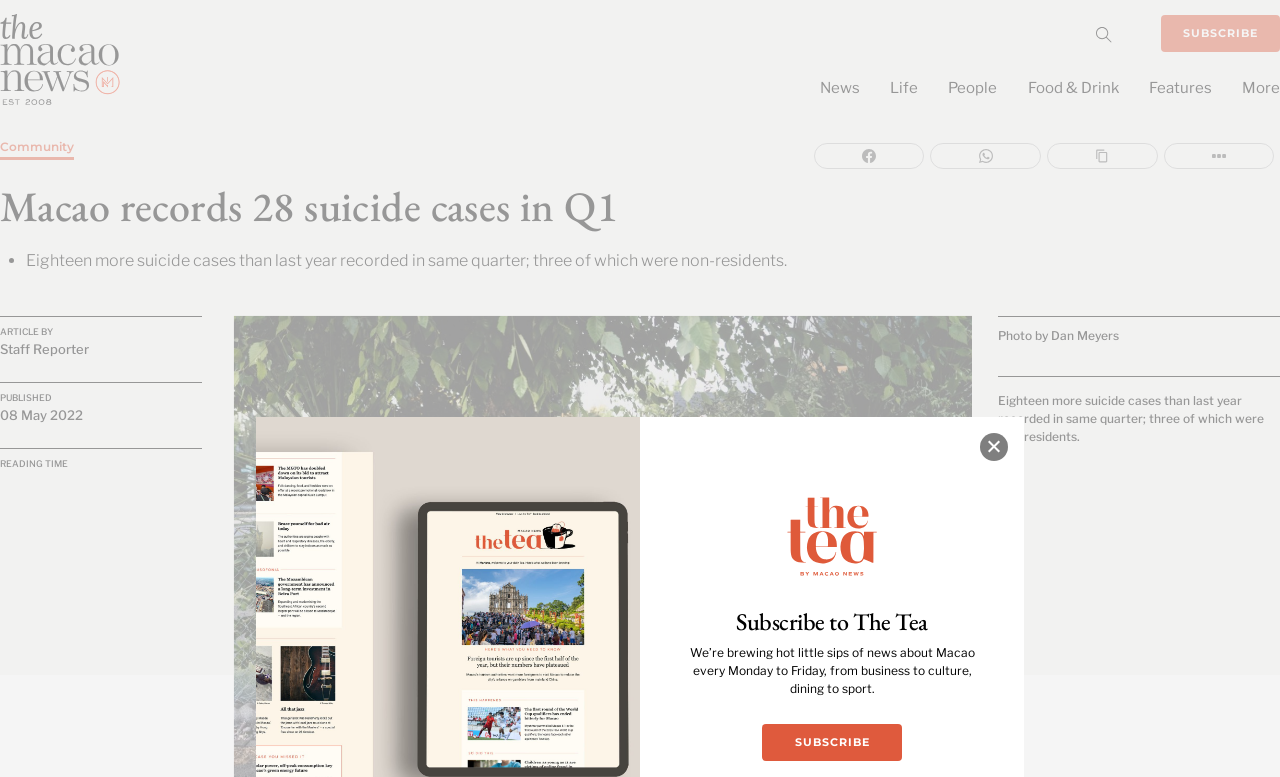Please locate and generate the primary heading on this webpage.

Macao records 28 suicide cases in Q1